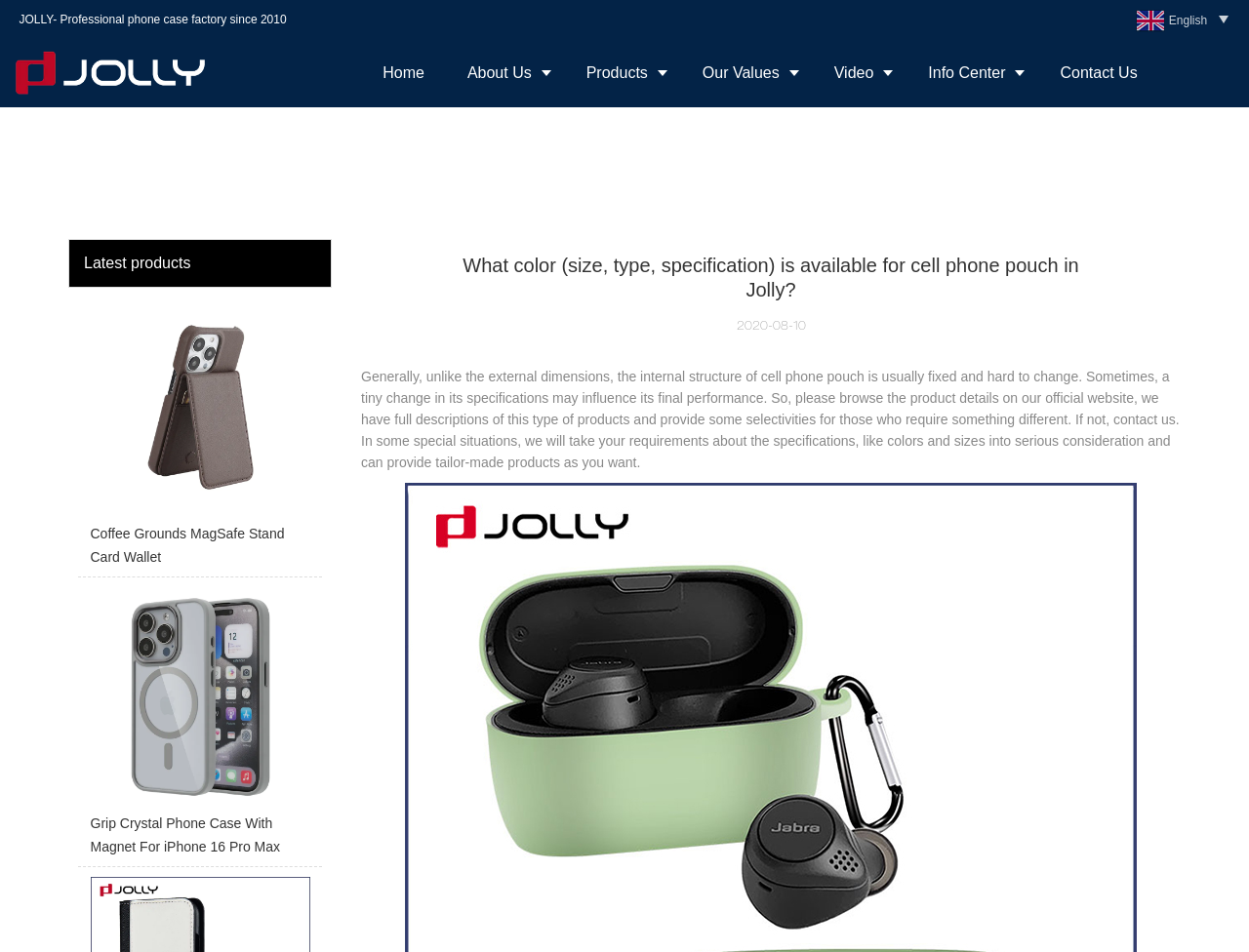Please specify the bounding box coordinates of the clickable section necessary to execute the following command: "Go to the Home page".

[0.289, 0.041, 0.357, 0.113]